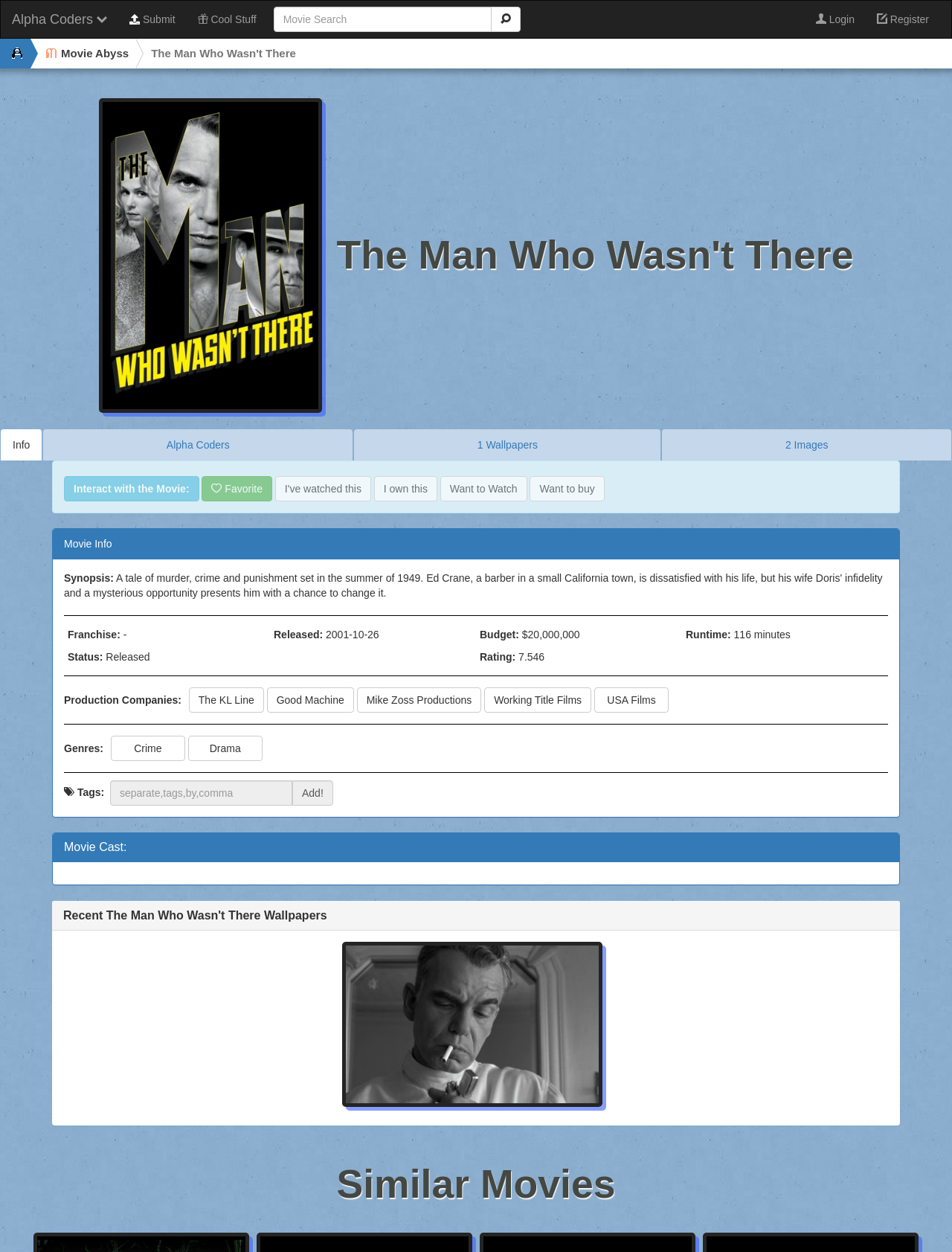Please determine the heading text of this webpage.

The Man Who Wasn't There